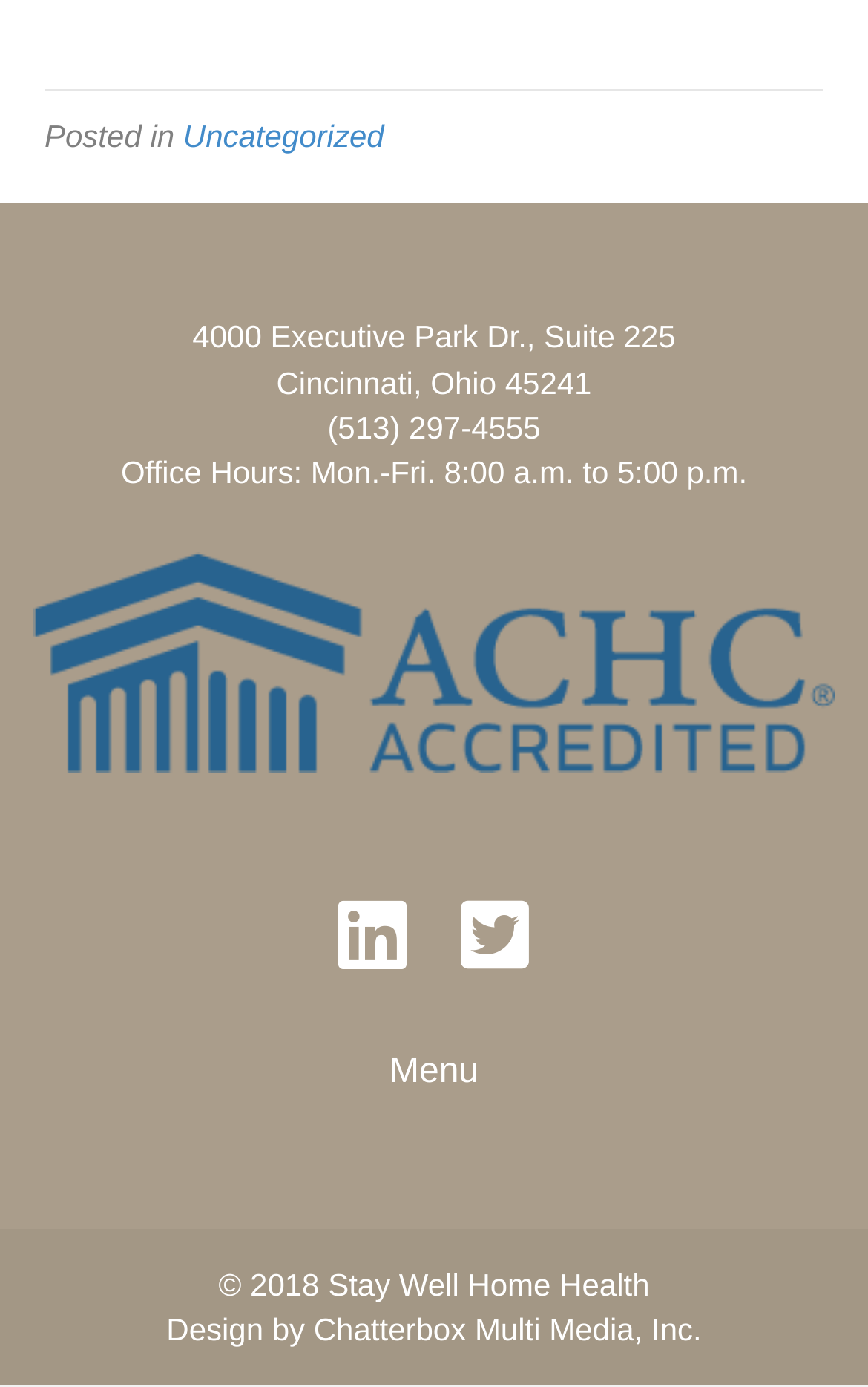Using the provided element description "Uncategorized", determine the bounding box coordinates of the UI element.

[0.211, 0.085, 0.442, 0.111]